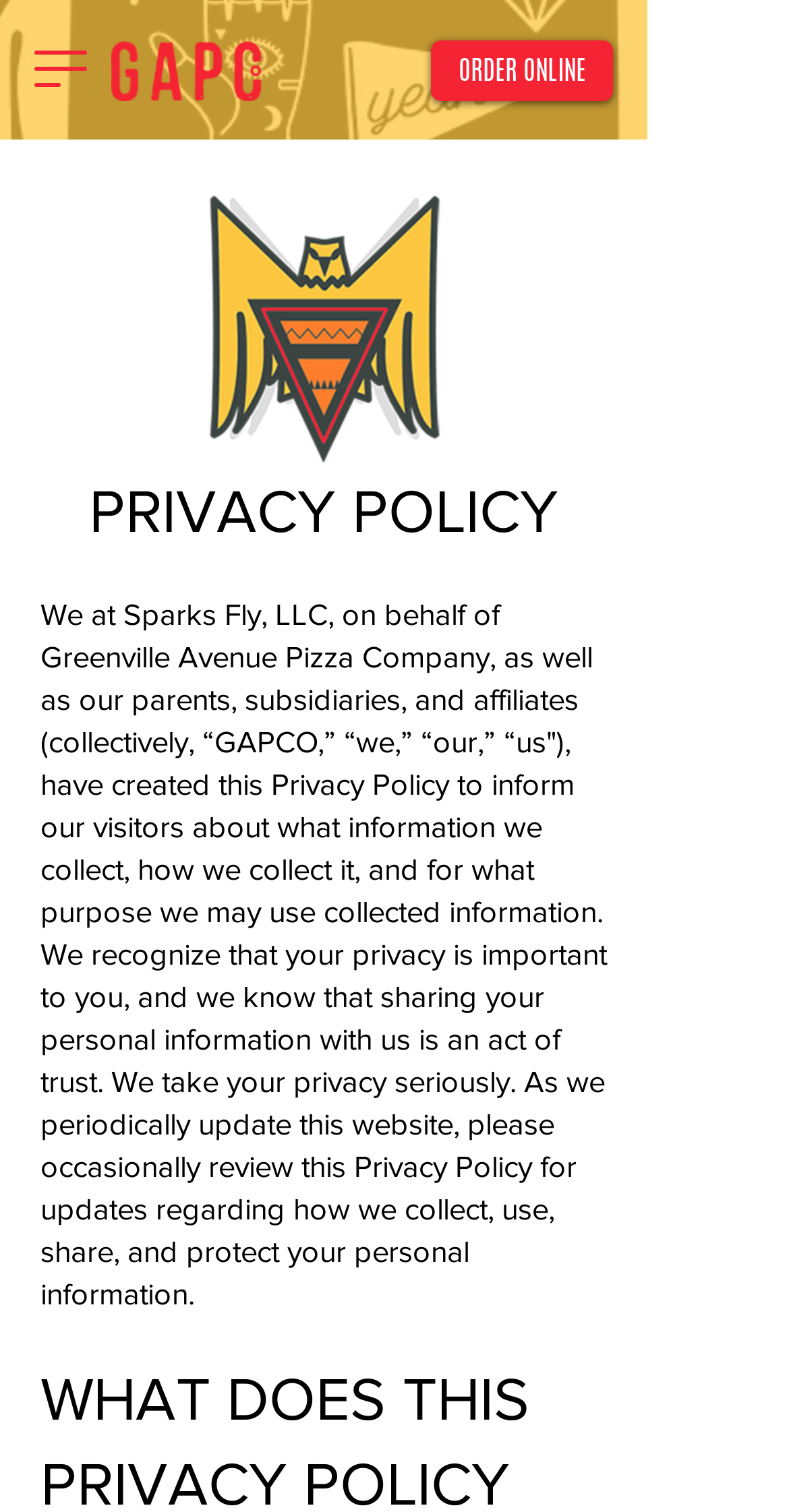Reply to the question with a single word or phrase:
What is the name of the pizza company?

Greenville Avenue Pizza Company